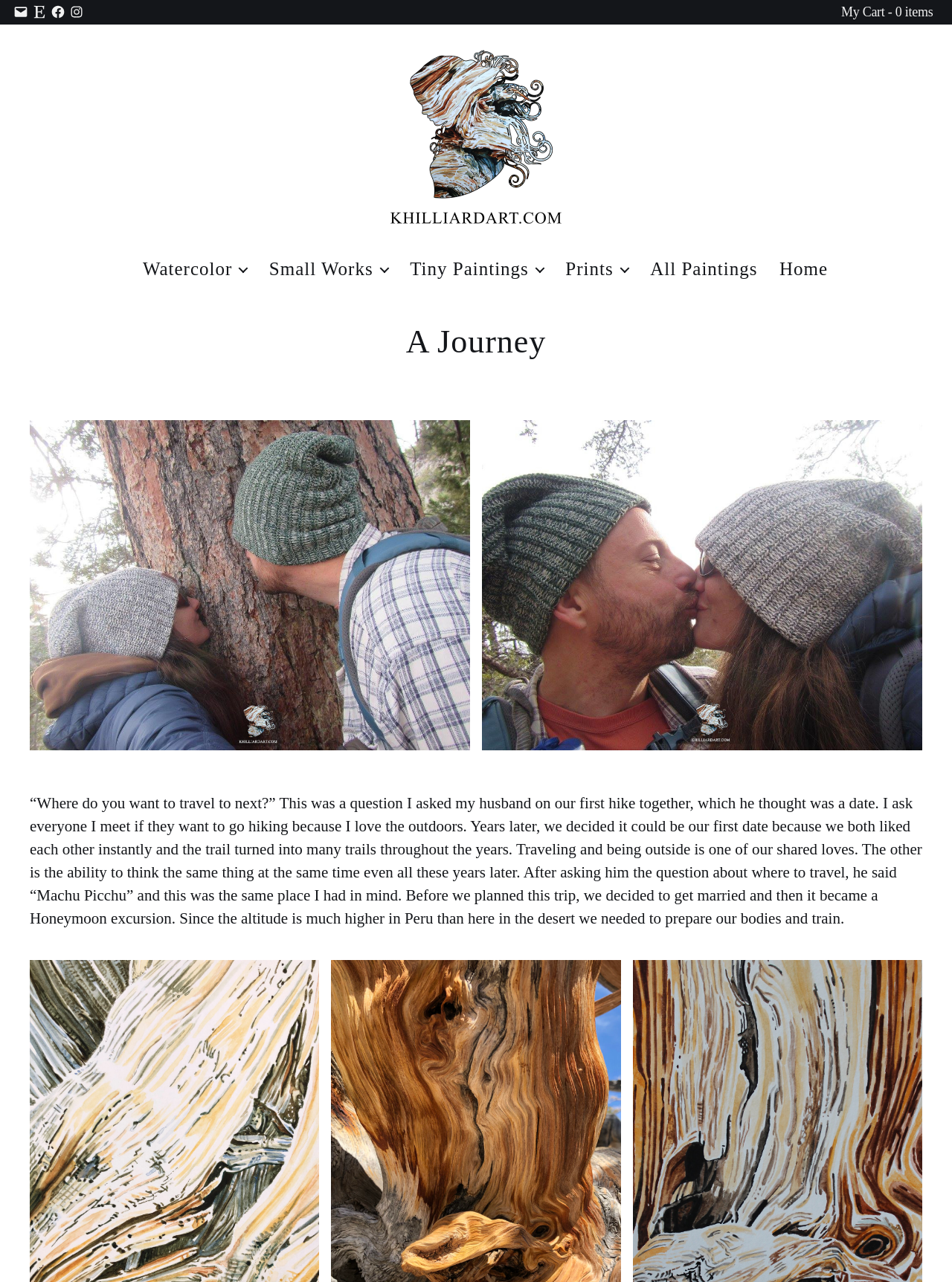Please give a succinct answer to the question in one word or phrase:
What type of paintings does the artist create?

Acrylic and Watercolor